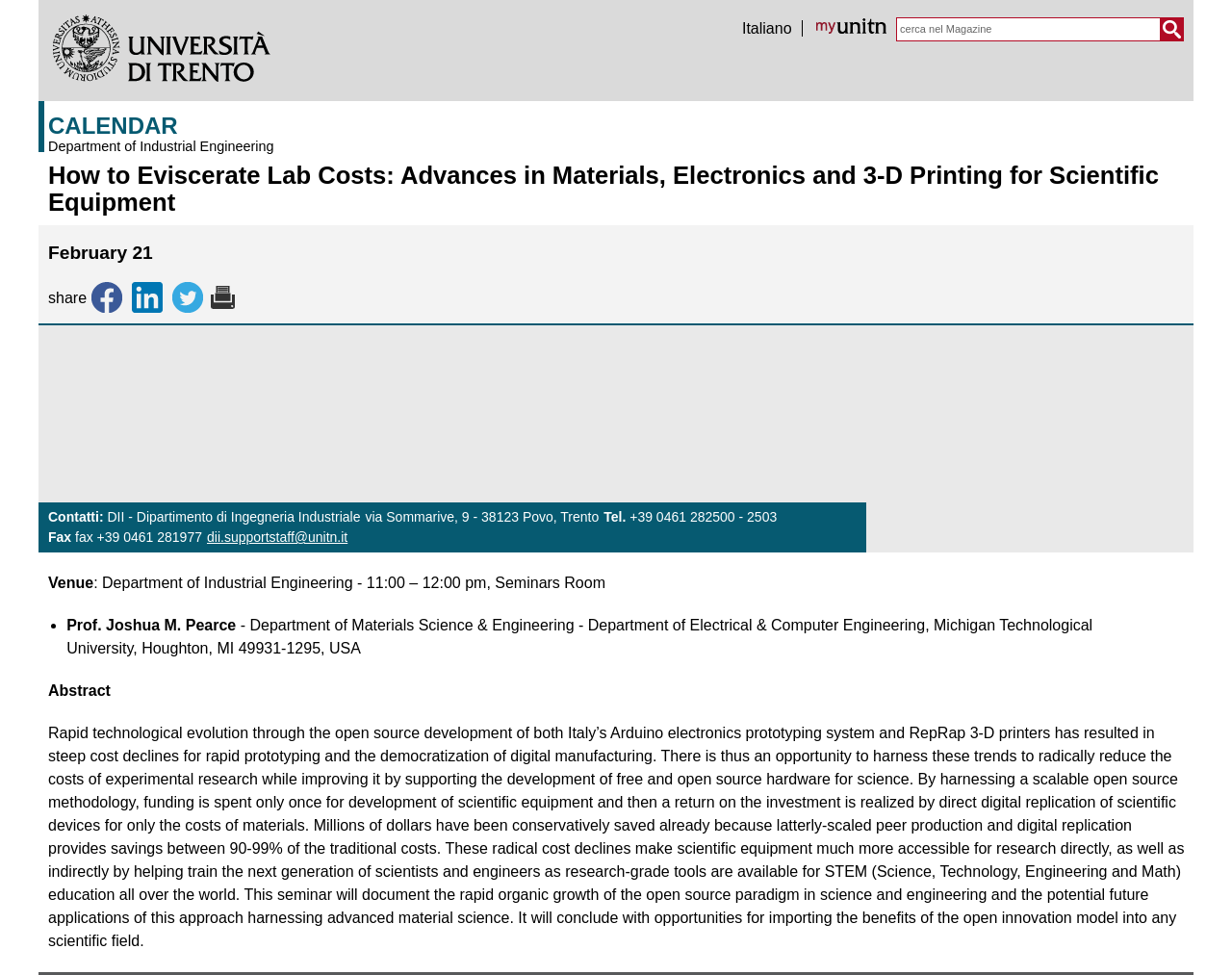Respond with a single word or phrase to the following question: Where is the seminar room located?

Department of Industrial Engineering